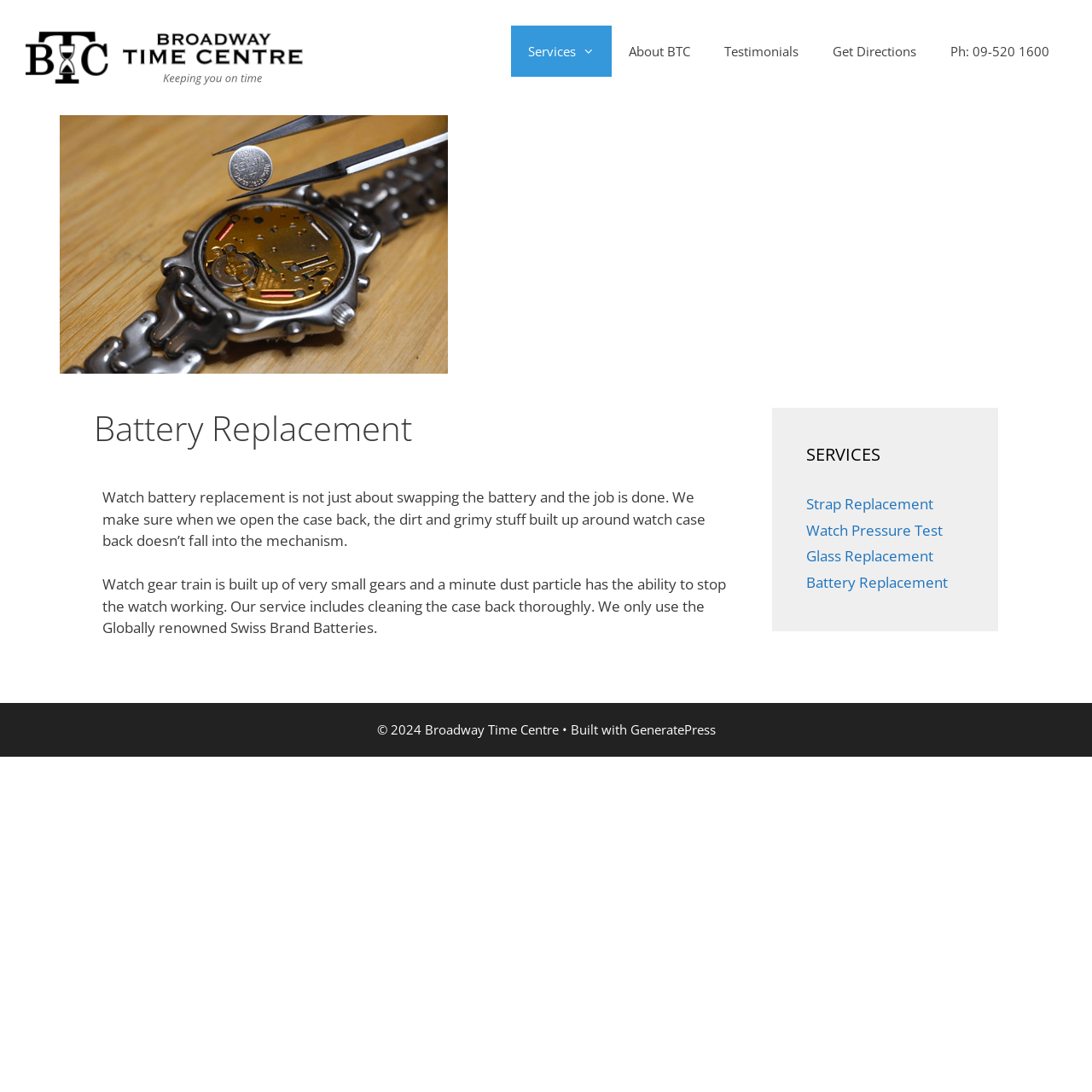Find the bounding box coordinates of the element's region that should be clicked in order to follow the given instruction: "Get directions to Broadway Time Centre". The coordinates should consist of four float numbers between 0 and 1, i.e., [left, top, right, bottom].

[0.747, 0.023, 0.855, 0.07]